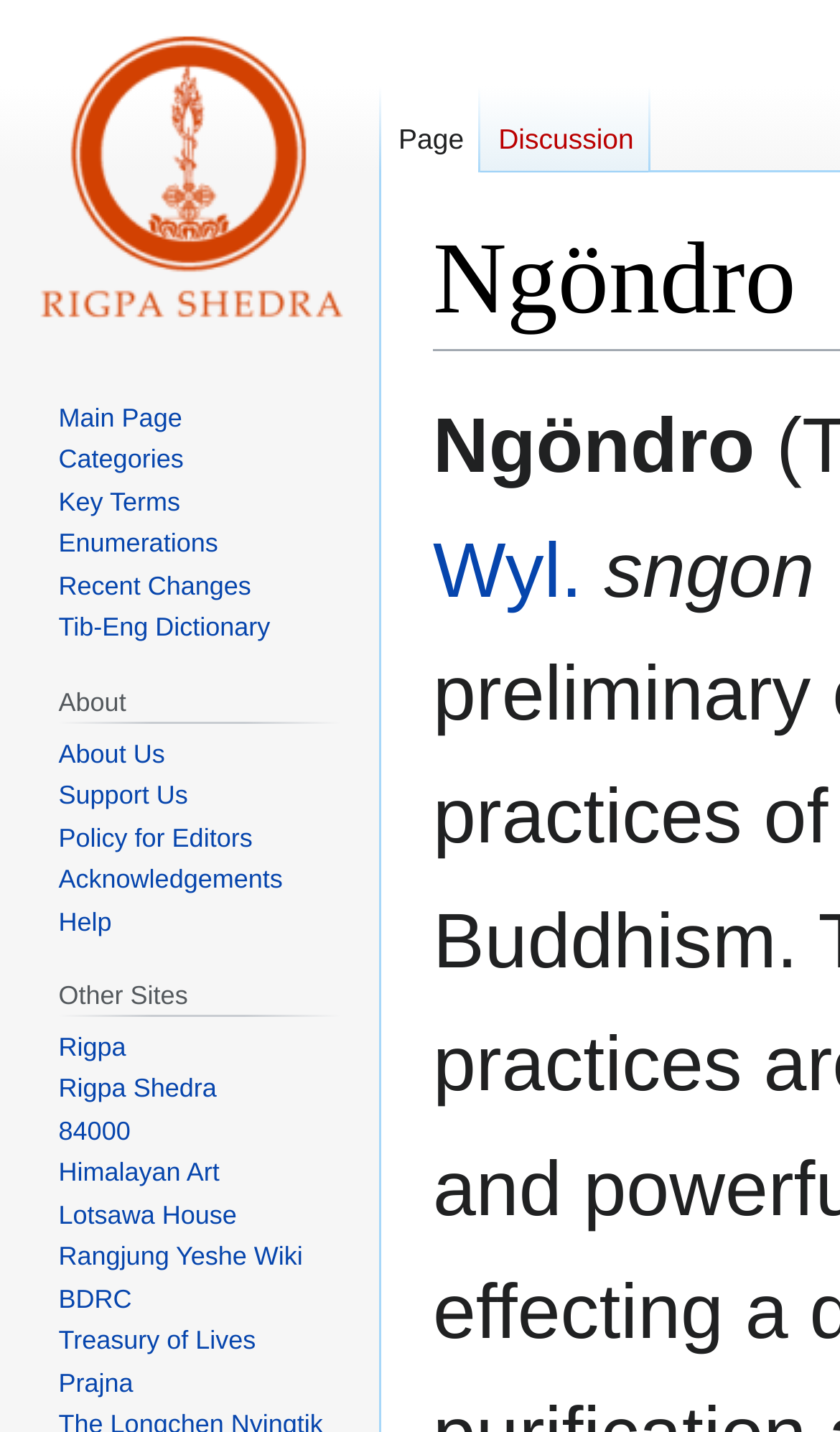Please answer the following query using a single word or phrase: 
What is the title of the second navigation section?

Navigation